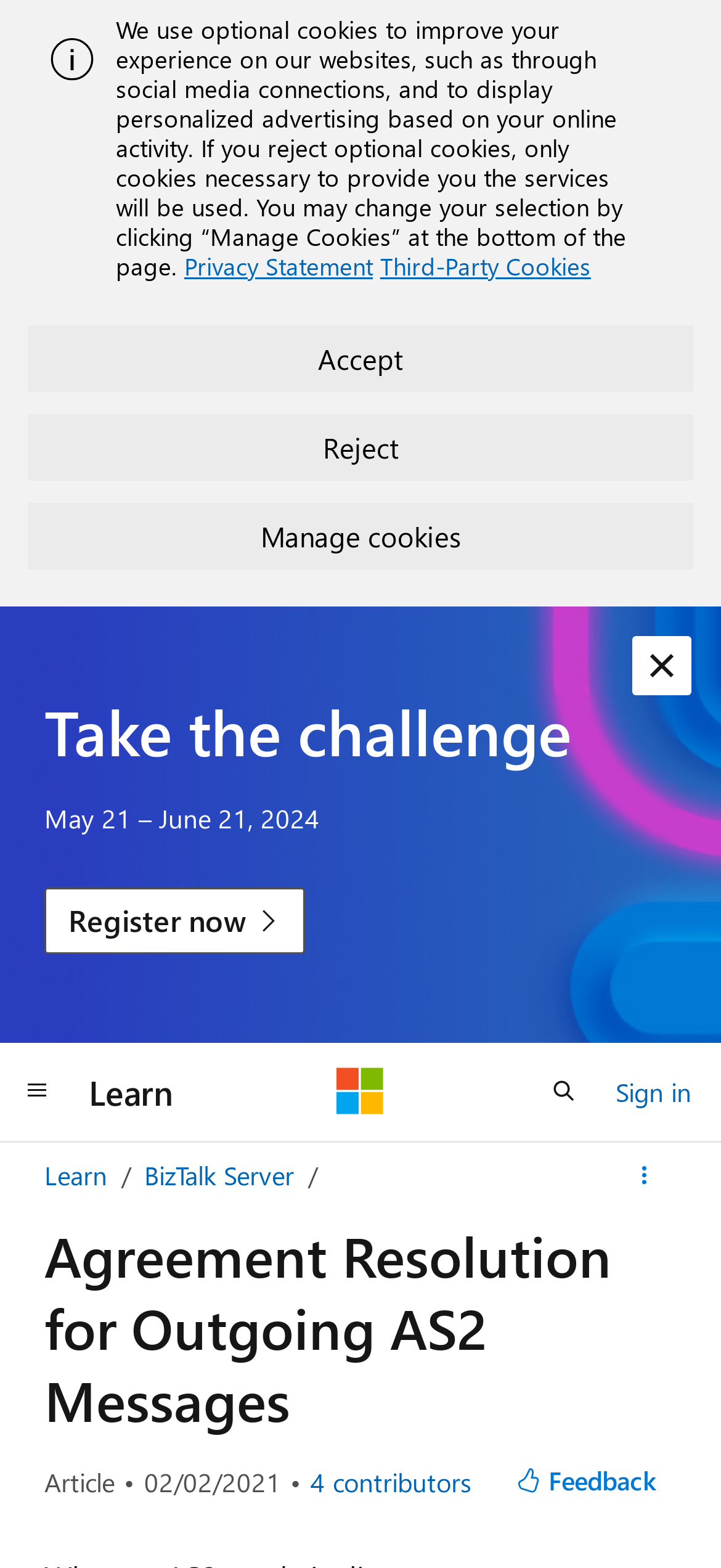Please locate the bounding box coordinates of the element's region that needs to be clicked to follow the instruction: "Search". The bounding box coordinates should be provided as four float numbers between 0 and 1, i.e., [left, top, right, bottom].

[0.731, 0.675, 0.833, 0.717]